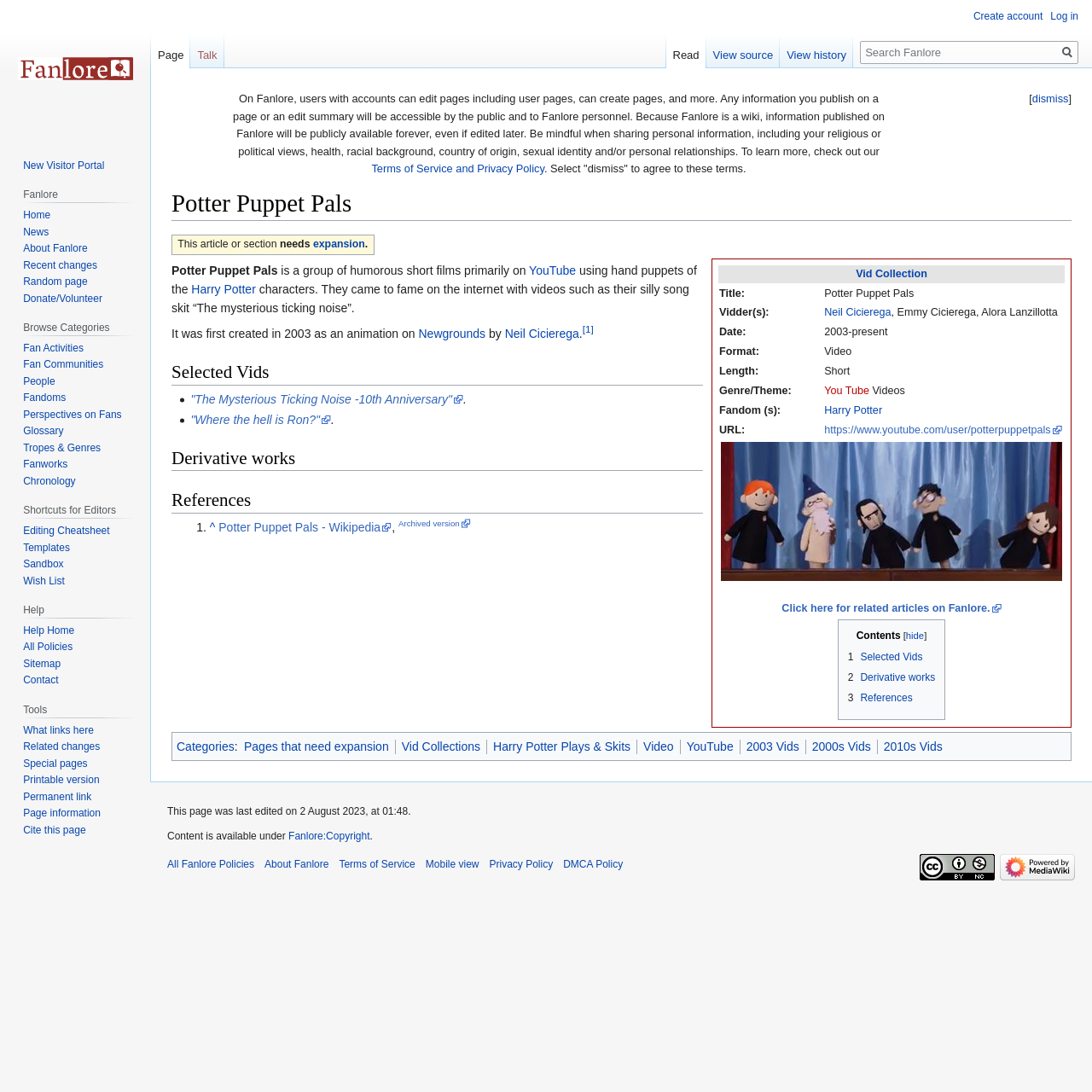Locate the UI element described by Potter Puppet Pals - Wikipedia in the provided webpage screenshot. Return the bounding box coordinates in the format (top-left x, top-left y, bottom-right x, bottom-right y), ensuring all values are between 0 and 1.

[0.2, 0.476, 0.359, 0.489]